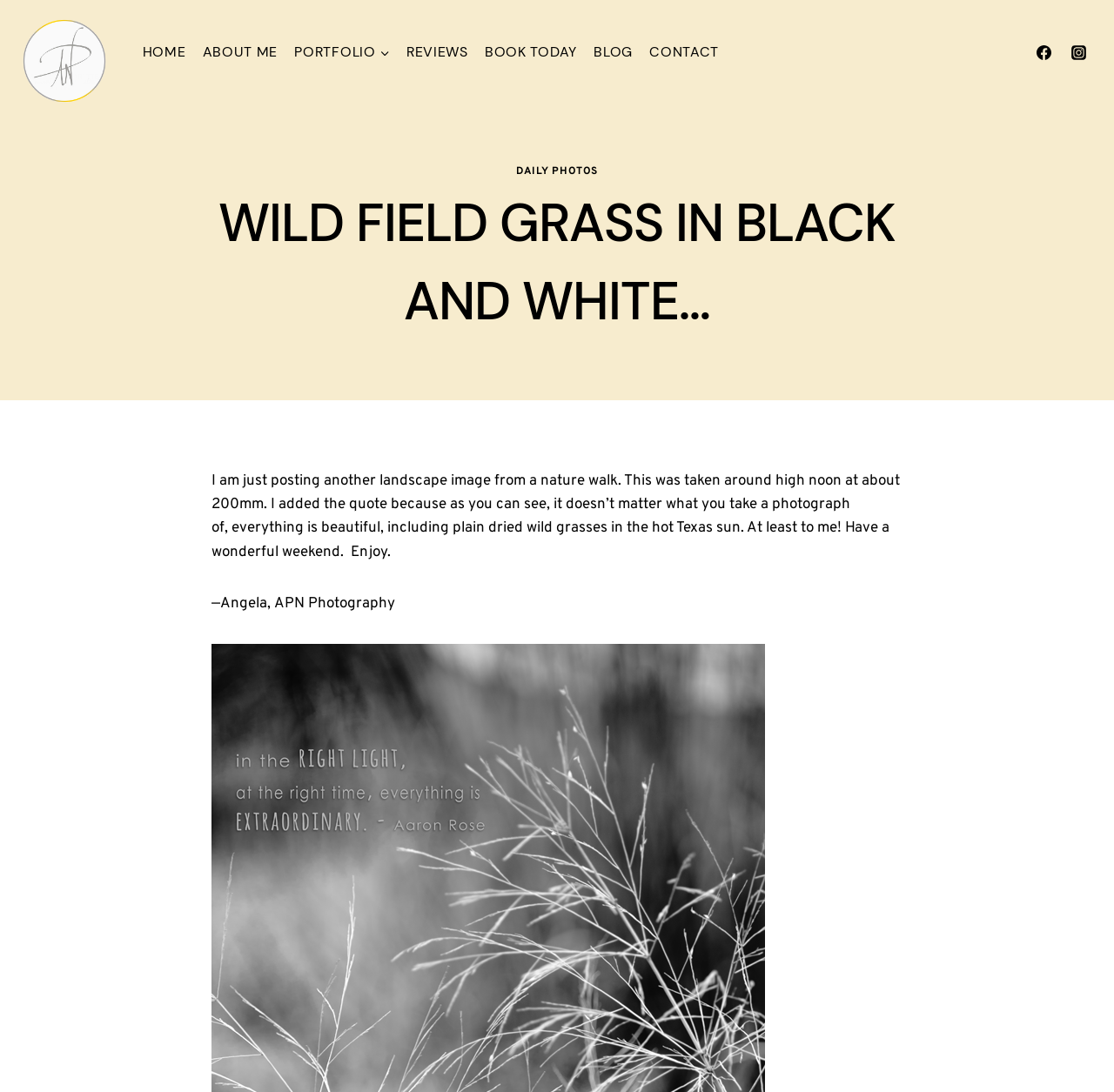Locate the heading on the webpage and return its text.

WILD FIELD GRASS IN BLACK AND WHITE…